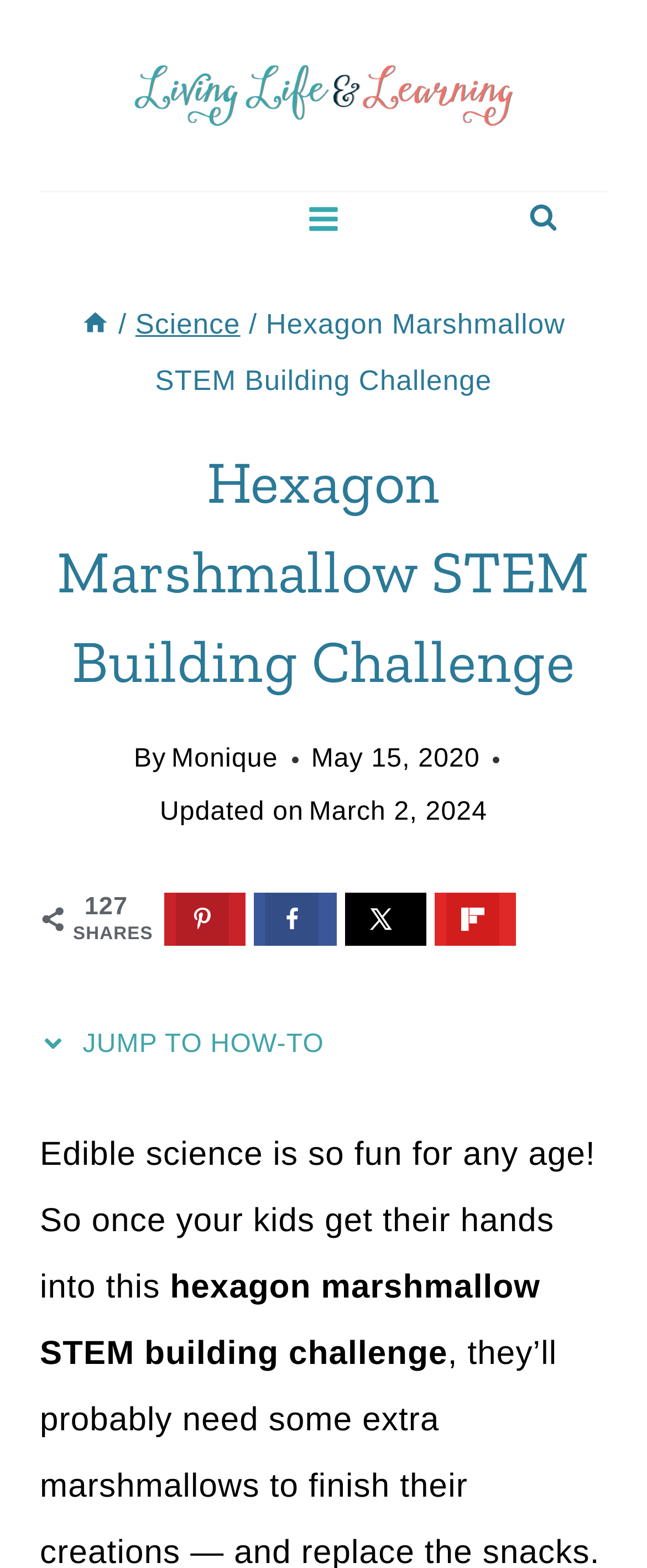Please determine the bounding box coordinates for the element that should be clicked to follow these instructions: "Search for something".

[0.802, 0.124, 0.877, 0.155]